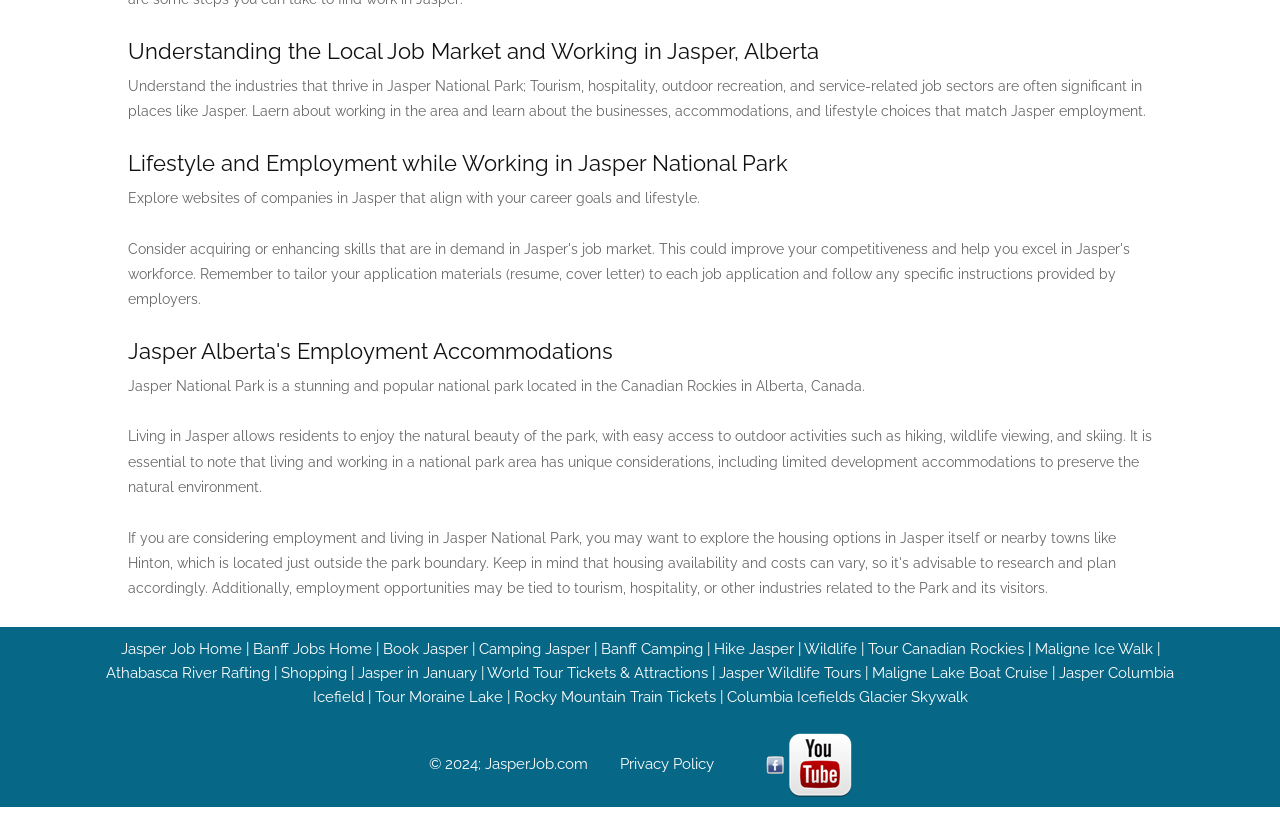Locate the bounding box coordinates for the element described below: "Jasper Job Home". The coordinates must be four float values between 0 and 1, formatted as [left, top, right, bottom].

[0.094, 0.764, 0.189, 0.786]